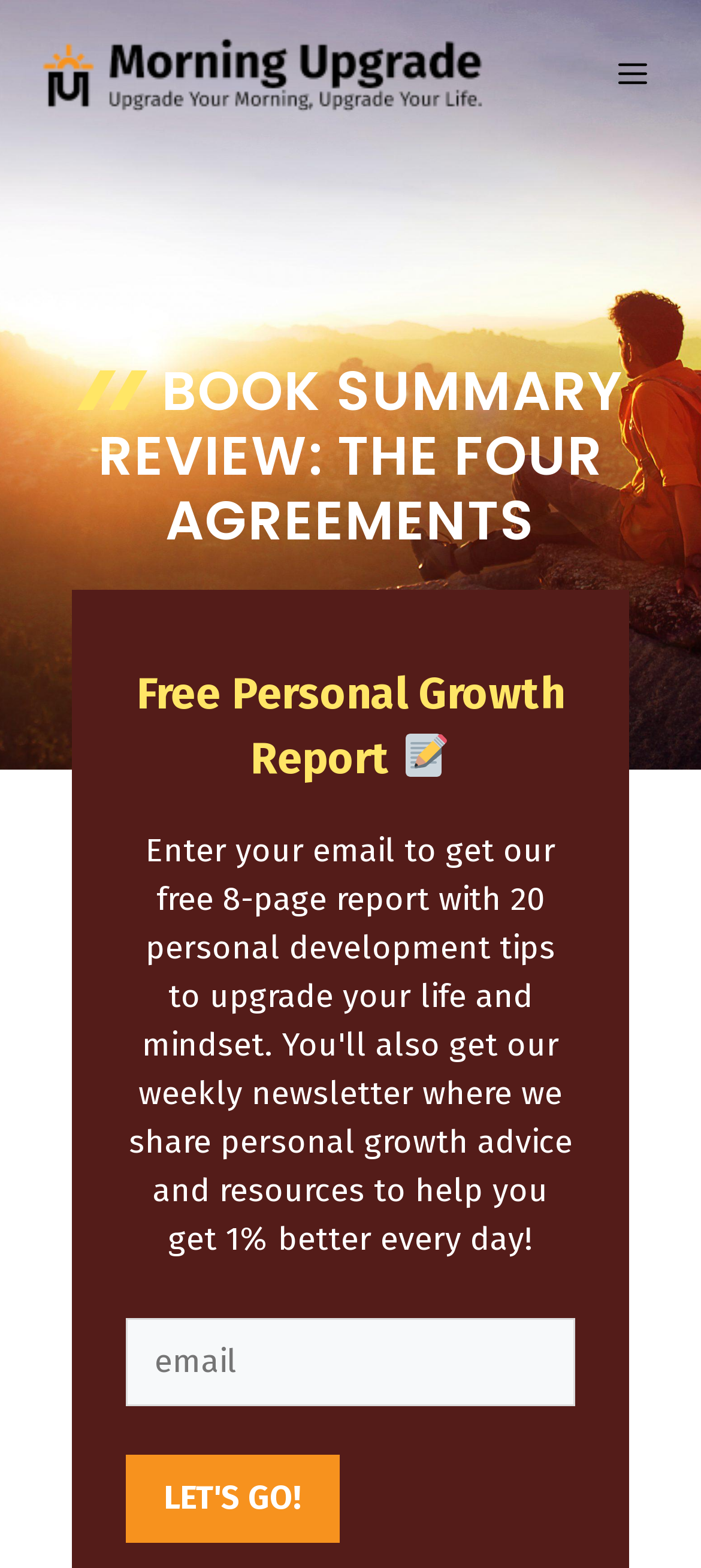Please provide a brief answer to the following inquiry using a single word or phrase:
What is the icon next to the page title?

Page title icon